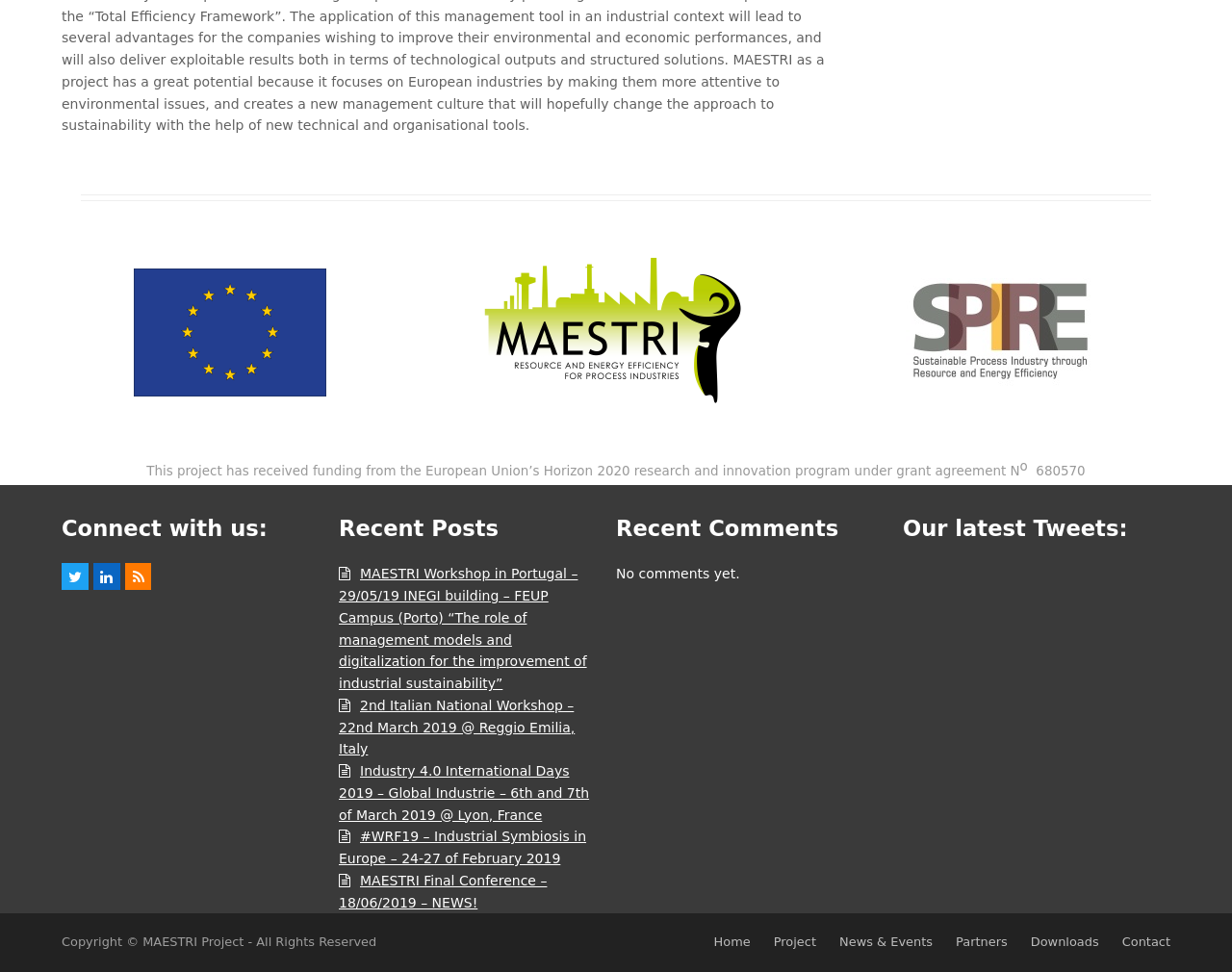Using the format (top-left x, top-left y, bottom-right x, bottom-right y), and given the element description, identify the bounding box coordinates within the screenshot: Upstream

None